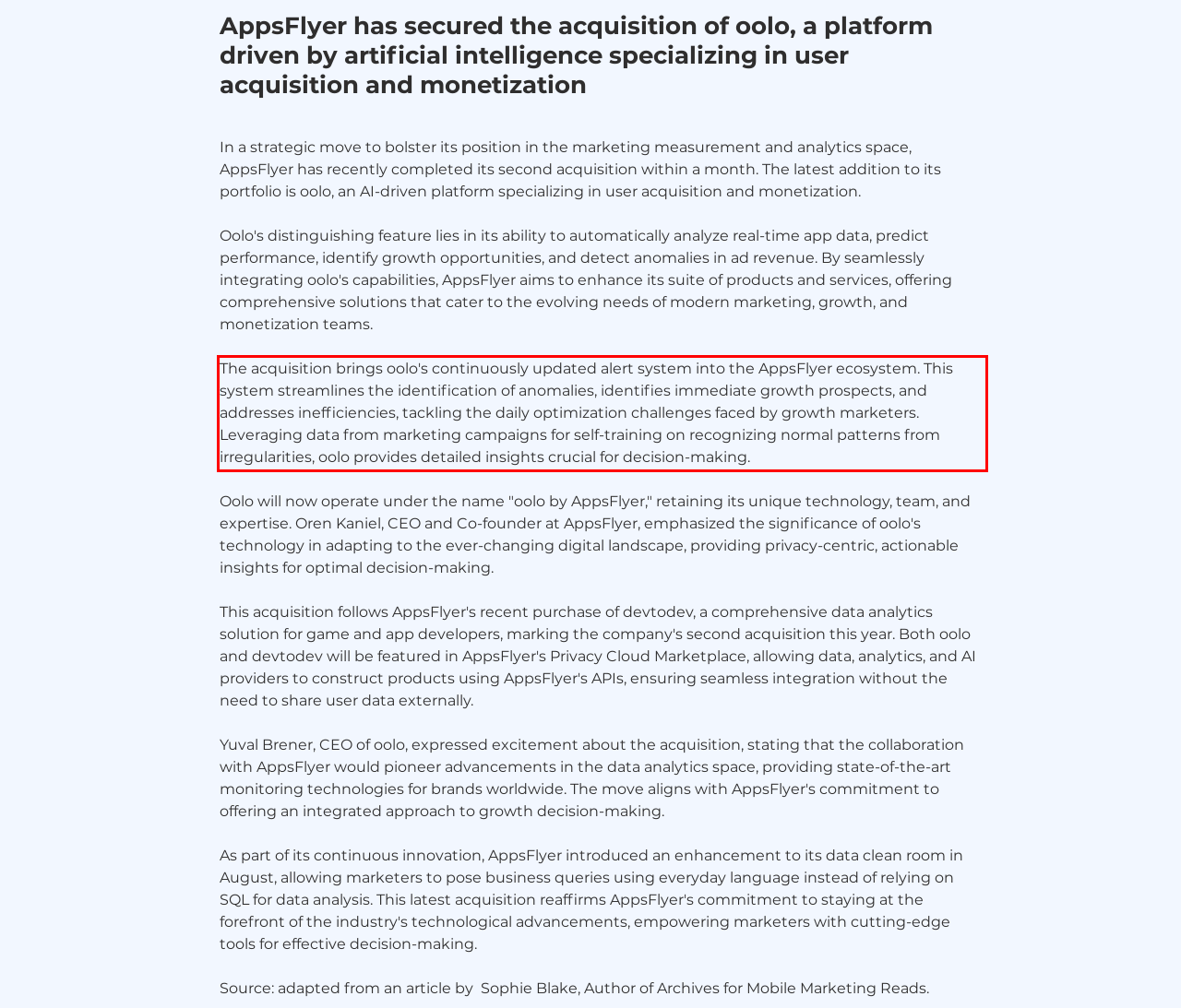Analyze the screenshot of the webpage and extract the text from the UI element that is inside the red bounding box.

The acquisition brings oolo's continuously updated alert system into the AppsFlyer ecosystem. This system streamlines the identification of anomalies, identifies immediate growth prospects, and addresses inefficiencies, tackling the daily optimization challenges faced by growth marketers. Leveraging data from marketing campaigns for self-training on recognizing normal patterns from irregularities, oolo provides detailed insights crucial for decision-making.